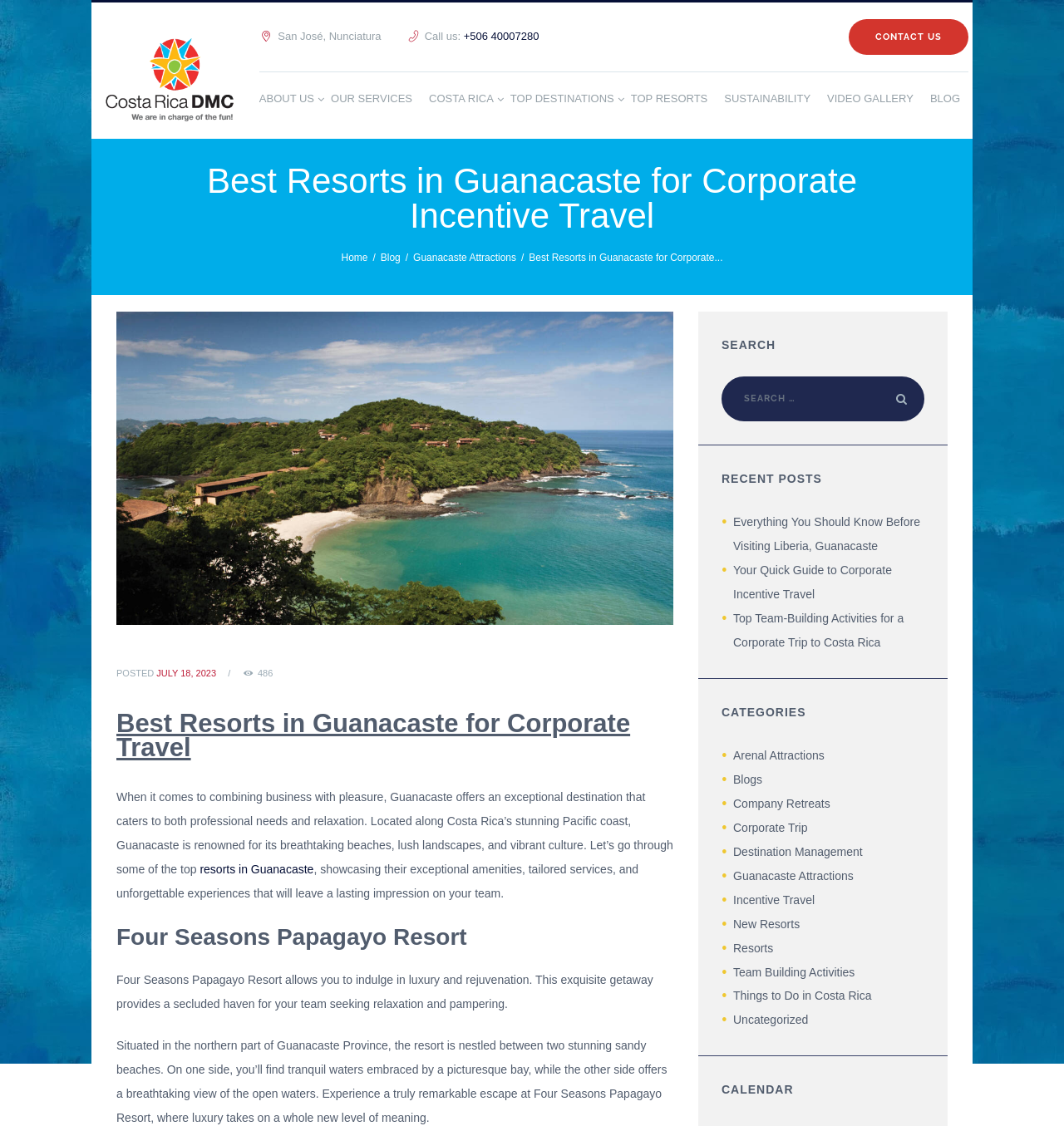What is the purpose of the 'SEARCH' section on the webpage?
Can you offer a detailed and complete answer to this question?

I found the 'SEARCH' section on the webpage, which is located on the right-hand side. It has a textbox and a search button, indicating that it is used to search for specific content on the webpage.